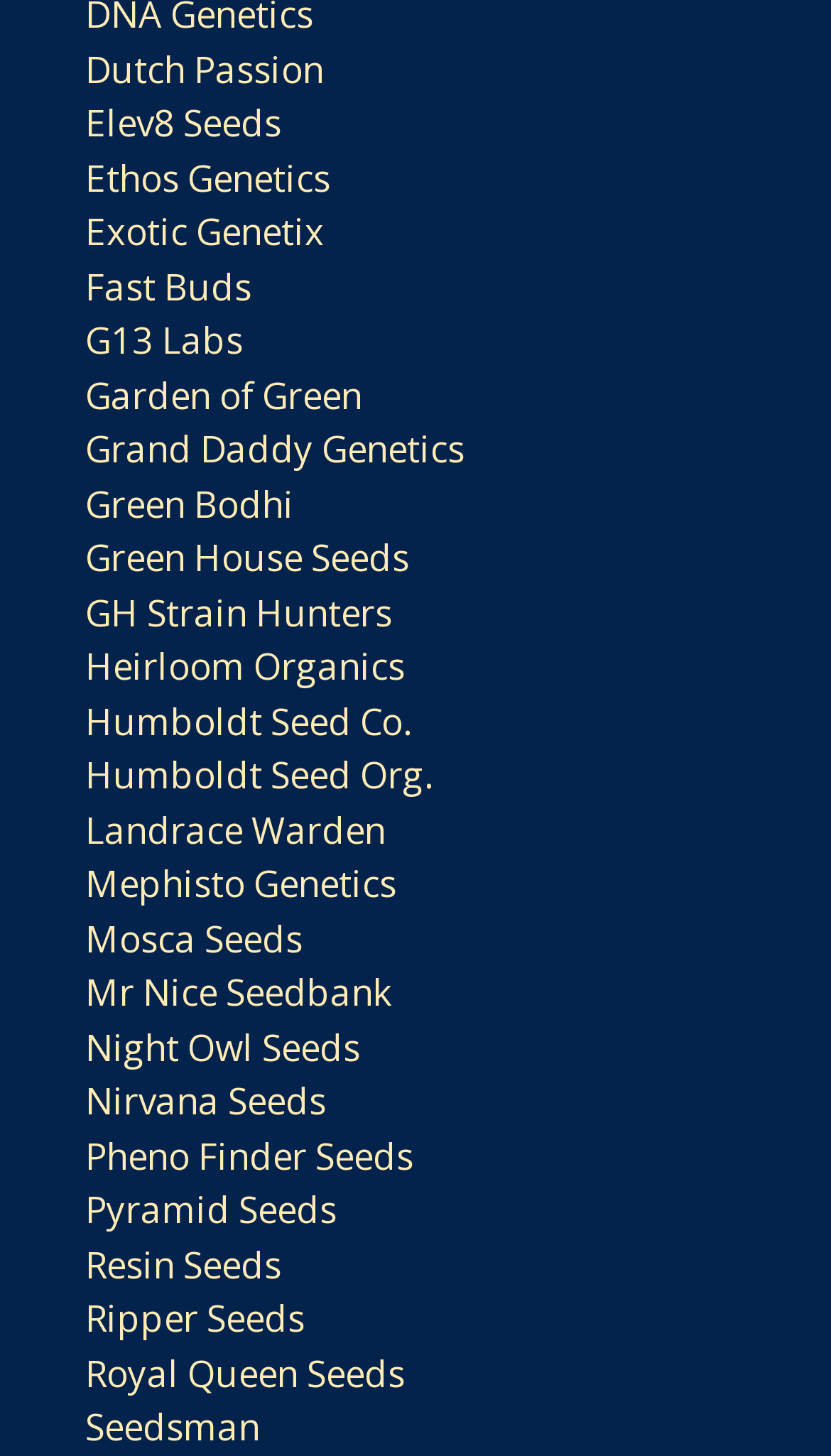Return the bounding box coordinates of the UI element that corresponds to this description: "Nirvana Seeds". The coordinates must be given as four float numbers in the range of 0 and 1, [left, top, right, bottom].

[0.103, 0.739, 0.392, 0.773]